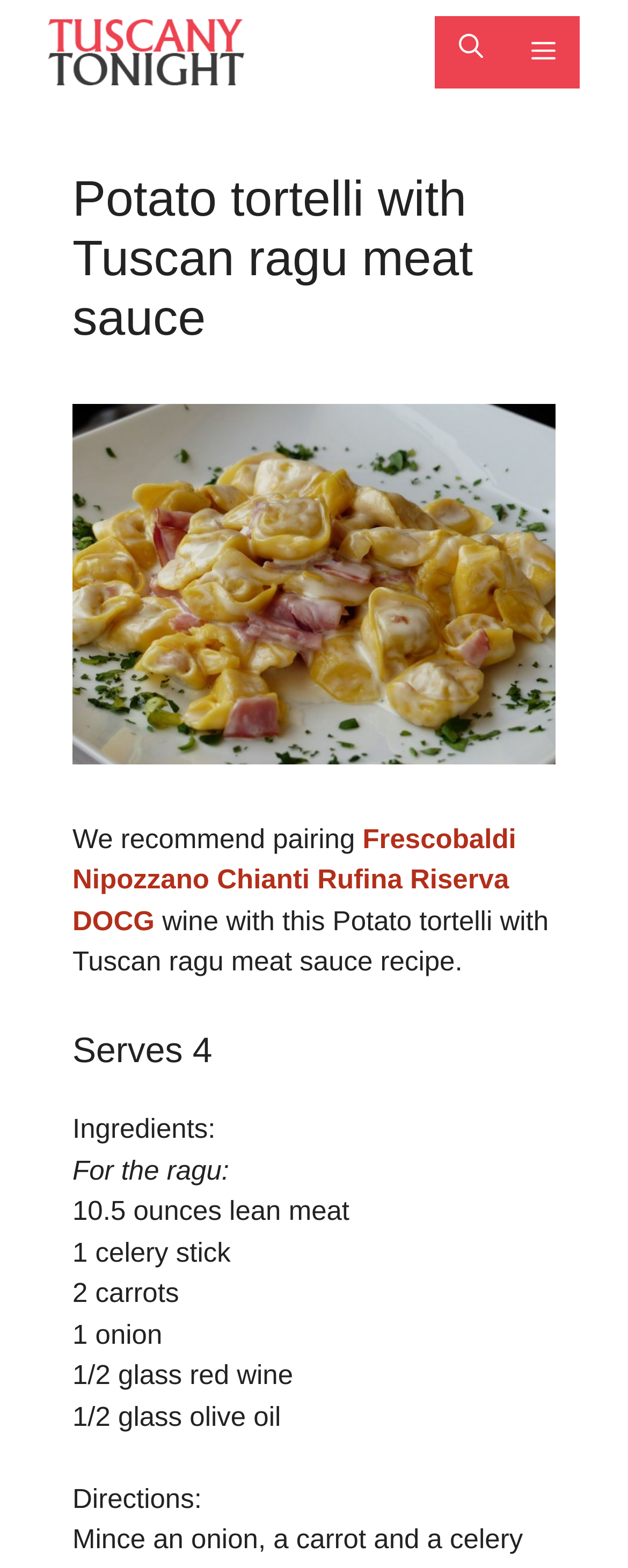Determine the bounding box for the described HTML element: "Menu". Ensure the coordinates are four float numbers between 0 and 1 in the format [left, top, right, bottom].

[0.808, 0.01, 0.923, 0.056]